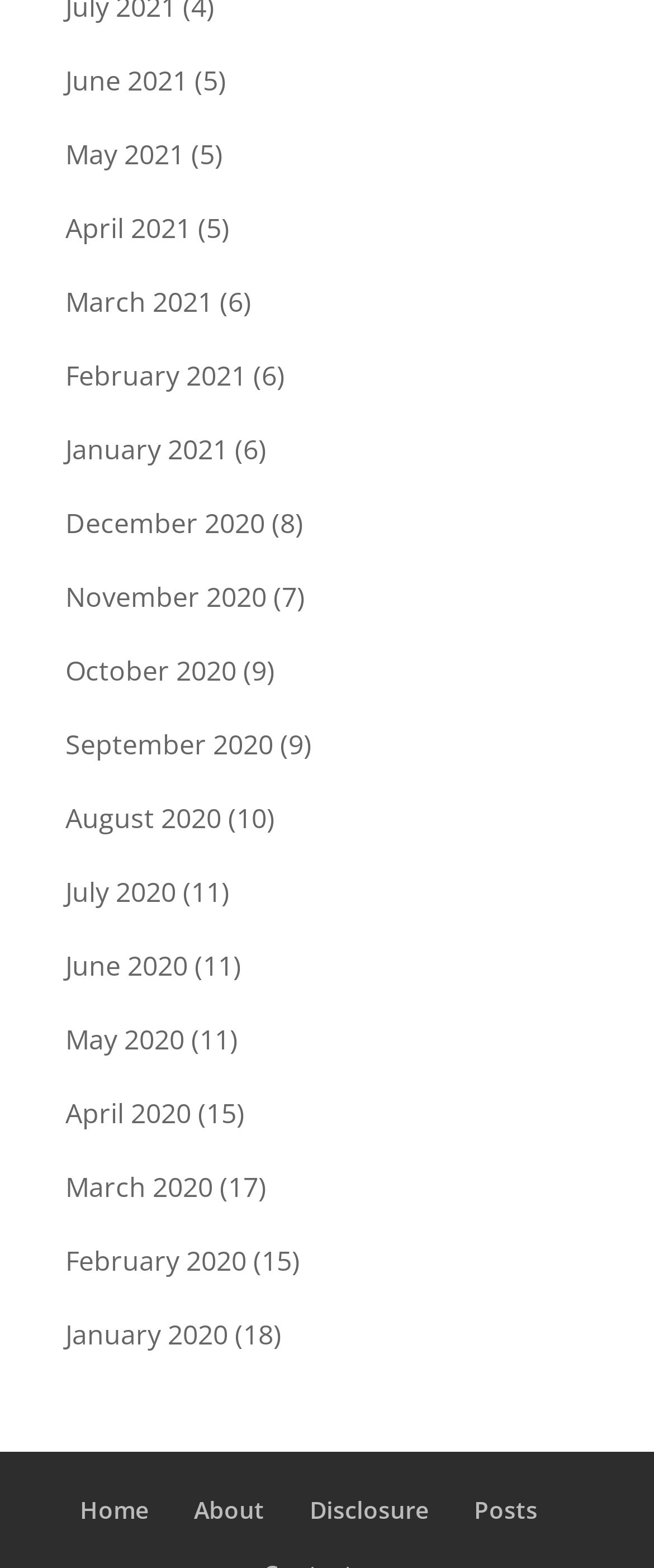Locate the bounding box coordinates of the element that should be clicked to execute the following instruction: "View January 2020 posts".

[0.1, 0.84, 0.349, 0.863]